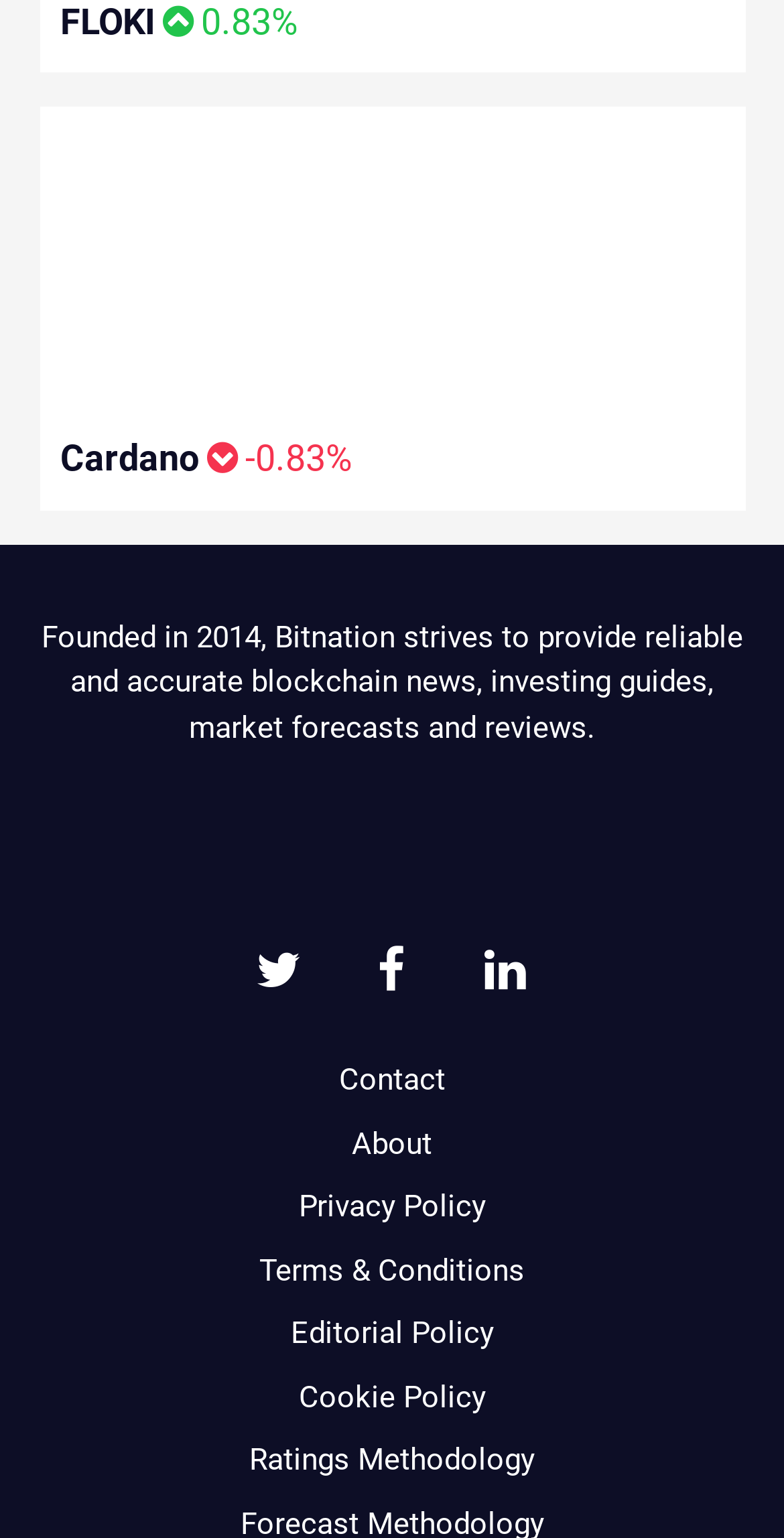What is the name of the website providing blockchain news?
Please give a detailed and elaborate answer to the question.

The name of the website providing blockchain news is Bitnation, which can be found in the image 'Bitnation' and the StaticText describing the website's purpose.